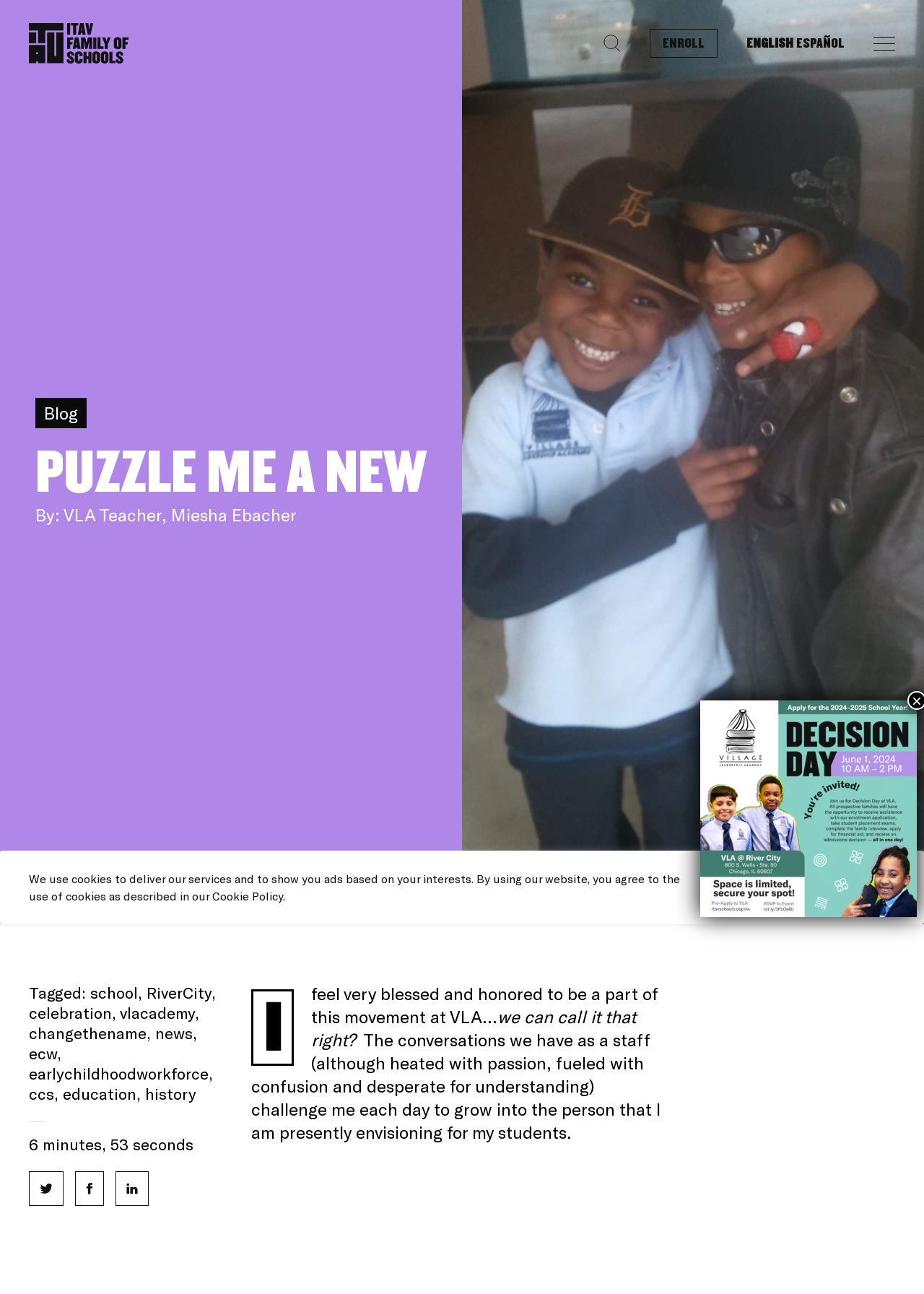Locate the bounding box coordinates of the element to click to perform the following action: 'Click the 'Menu' button'. The coordinates should be given as four float values between 0 and 1, in the form of [left, top, right, bottom].

[0.945, 0.028, 0.969, 0.039]